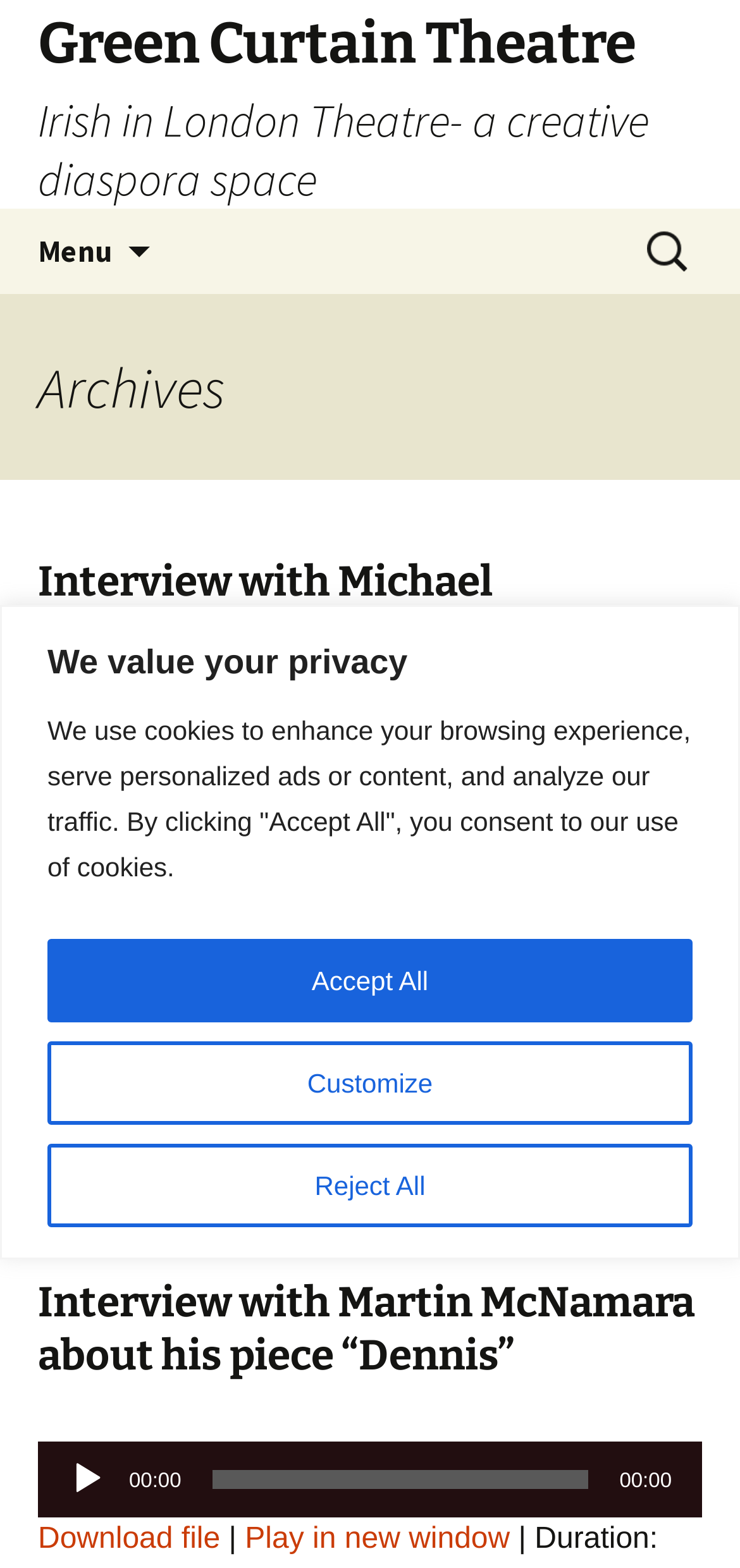Create a detailed summary of the webpage's content and design.

The webpage is the archives of the Green Curtain Theatre, an Irish theatre company in London. At the top, there is a privacy notice with a heading "We value your privacy" and three buttons: "Customize", "Reject All", and "Accept All". Below this notice, there is a link to the theatre company's main page with a heading "Green Curtain Theatre" and a subtitle "Irish in London Theatre- a creative diaspora space". 

On the top right, there is a menu button and a "Skip to content" link. Next to them, there is a search bar with a label "Search for:". 

The main content of the page is divided into two sections, each containing an article with an audio player. The first article has a heading "Interview with Michael O’Sullivan about his piece “Time to Think”" and an audio player with a play button, a timer, and a time slider. Below the audio player, there are links to download the file, play in a new window, and a duration indicator showing the audio is 15 minutes and 48 seconds long. There is also a subscription link to Apple Podcasts.

The second article has a heading "Interview with Martin McNamara about his piece “Dennis”" and a similar audio player with the same features as the first one.